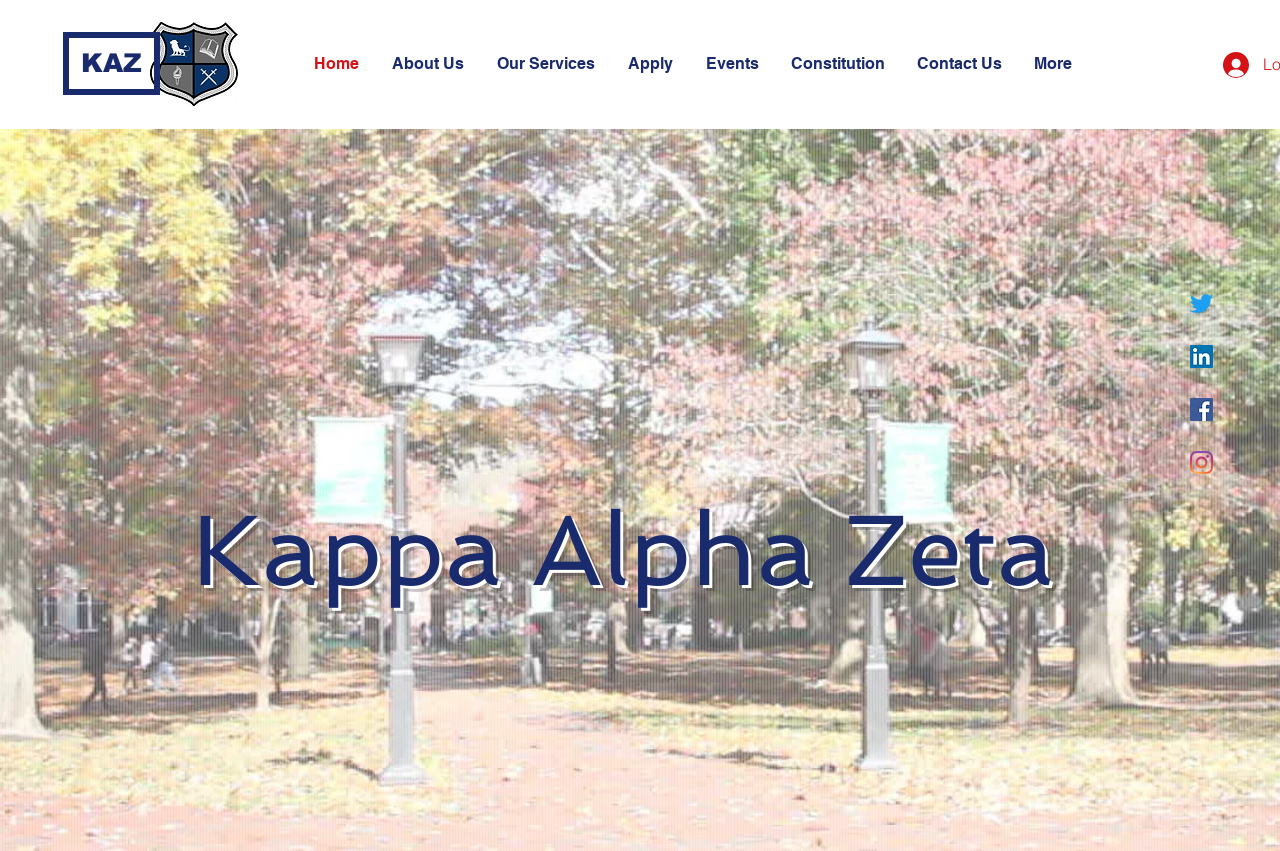Can you specify the bounding box coordinates of the area that needs to be clicked to fulfill the following instruction: "View events"?

[0.54, 0.046, 0.606, 0.105]